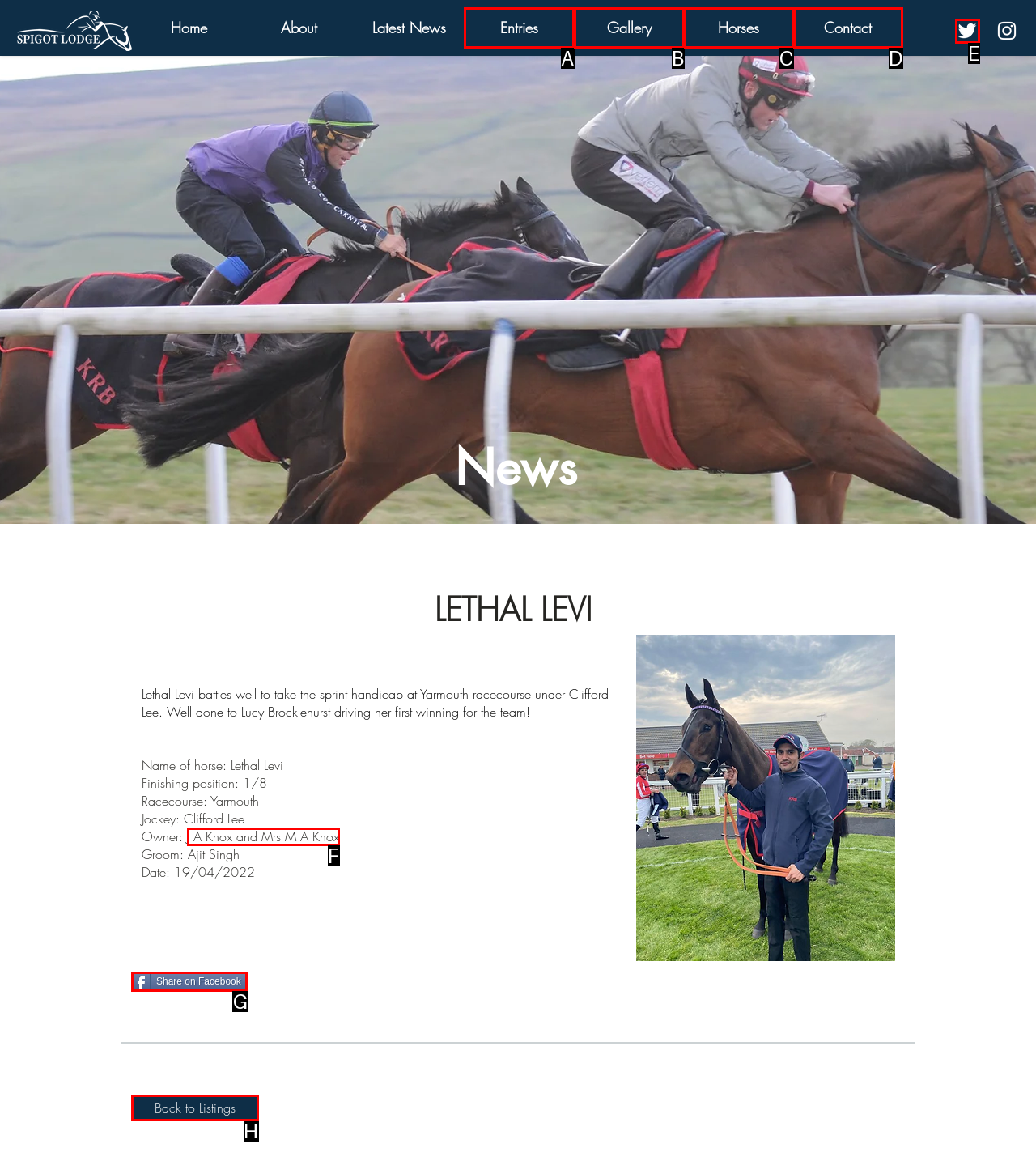Using the provided description: Support Team, select the HTML element that corresponds to it. Indicate your choice with the option's letter.

None